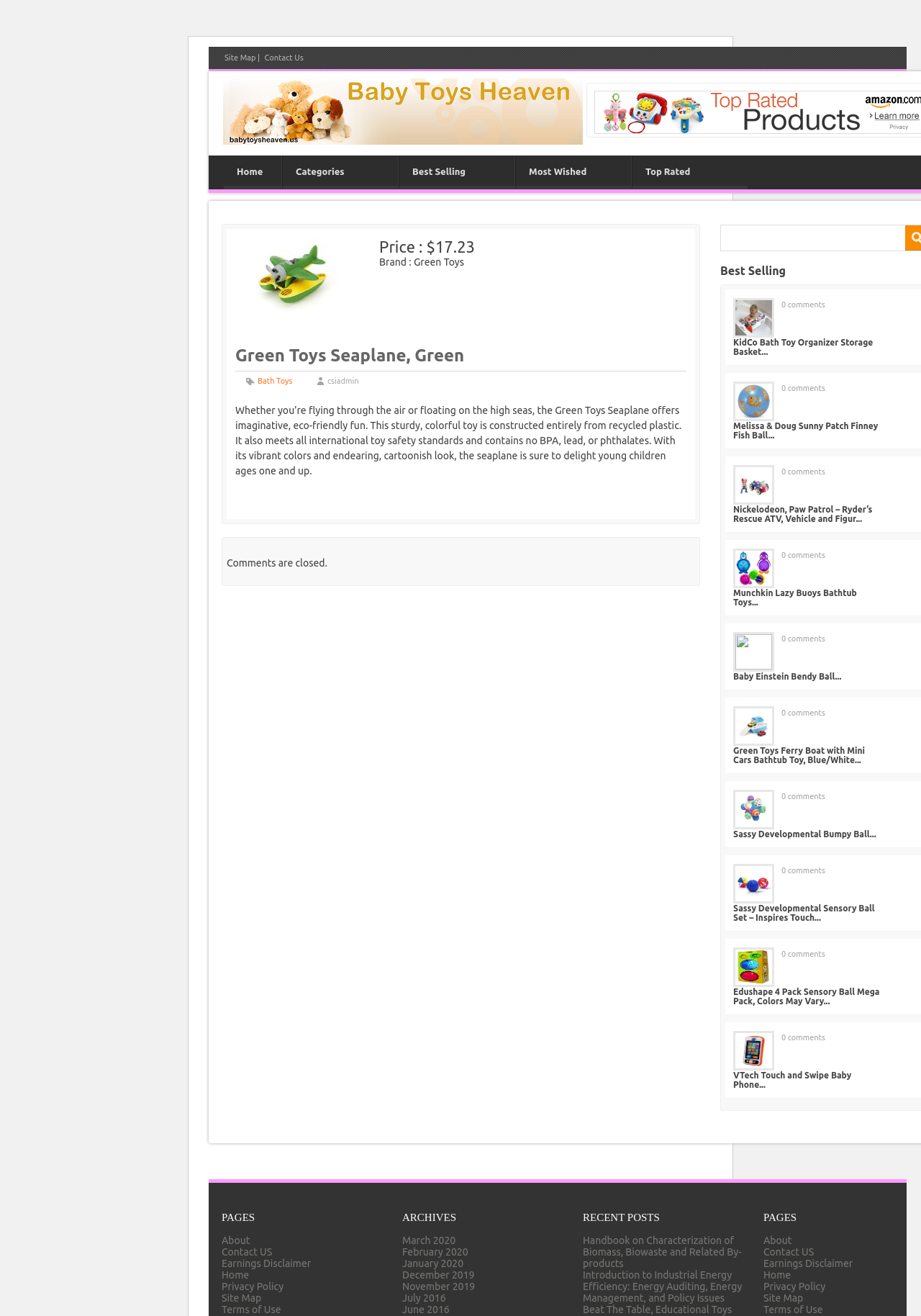What is the brand of the Seaplane toy?
Answer the question with a detailed and thorough explanation.

I found the brand of the Seaplane toy by looking at the StaticText element with the text 'Brand : Green Toys' at coordinates [0.412, 0.195, 0.504, 0.204].